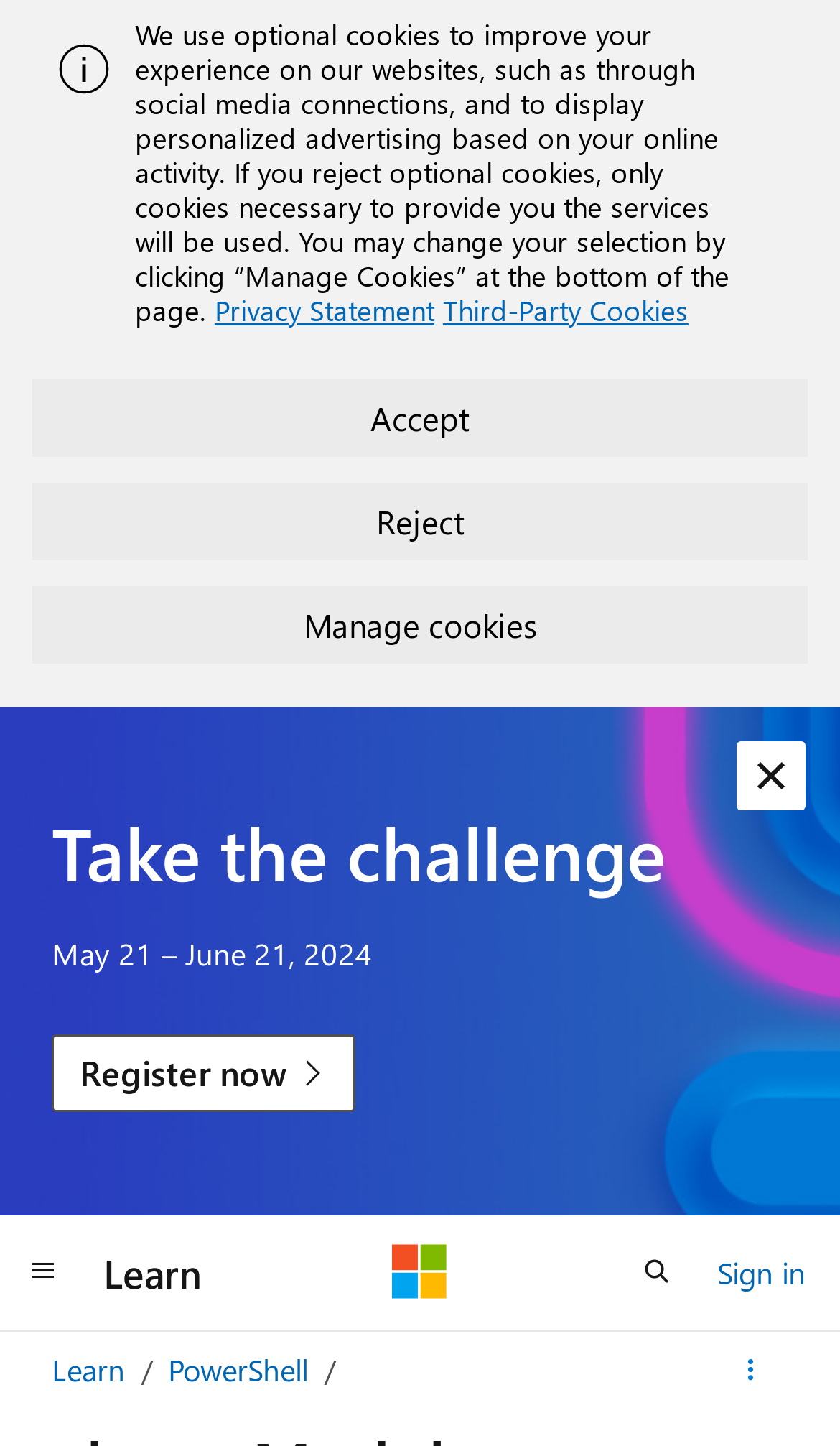Please analyze the image and provide a thorough answer to the question:
What is the function of the 'Global navigation' button?

The 'Global navigation' button is located at the bottom of the page, and its position suggests that it is a navigation element. The button's text and location imply that it is used to open a global navigation menu, allowing users to access different parts of the website.